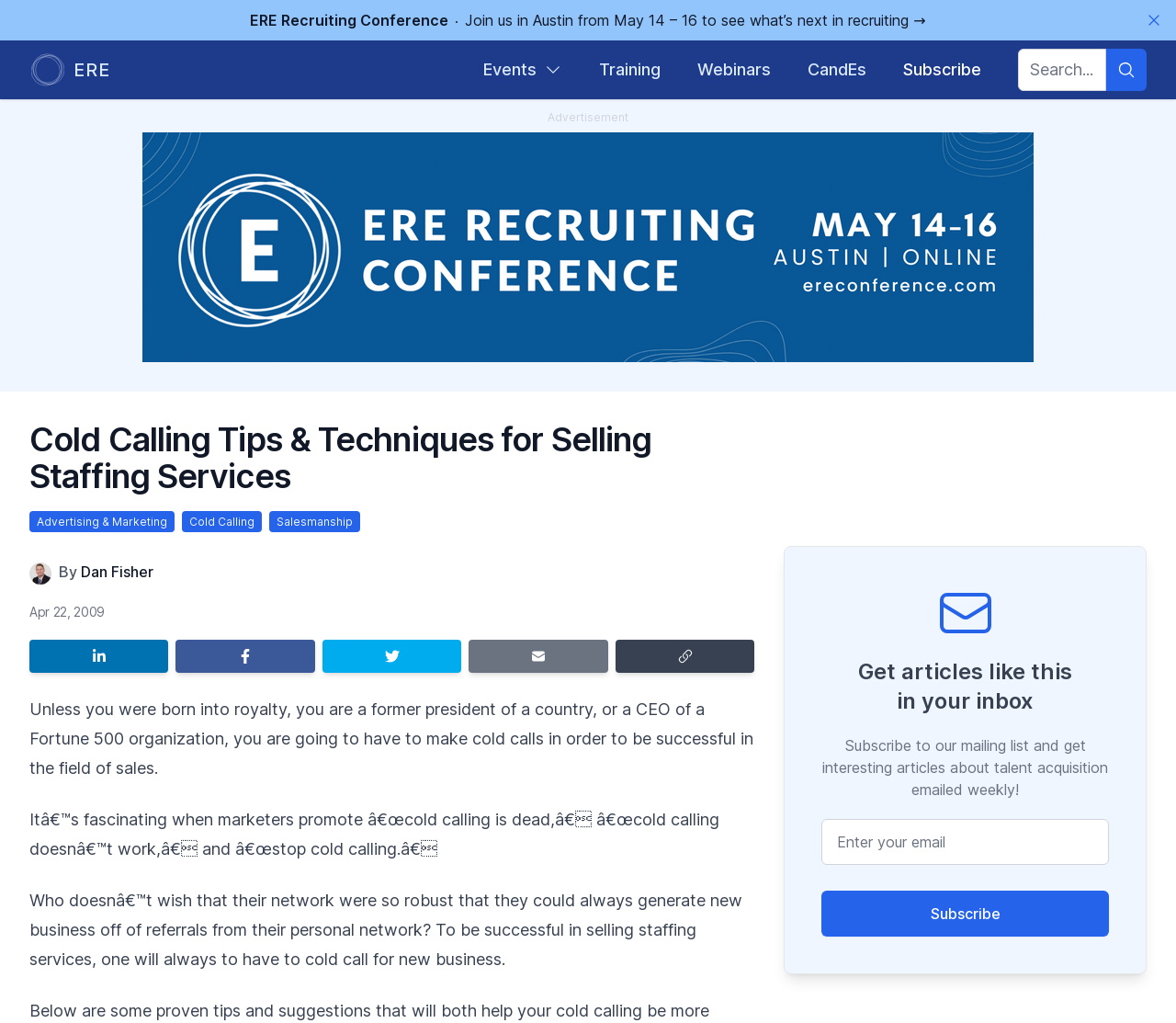What is the purpose of the textbox at the bottom of the webpage?
Provide an in-depth and detailed answer to the question.

The textbox at the bottom of the webpage is for entering an email address, as indicated by the label 'Email address' and the button 'Subscribe' next to it. This suggests that the purpose of the textbox is to allow users to subscribe to a mailing list.